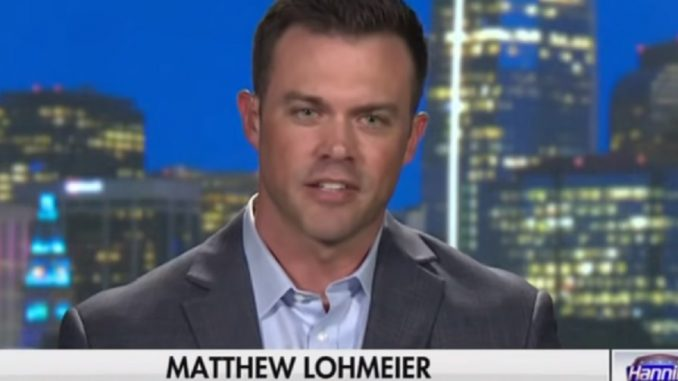Examine the image carefully and respond to the question with a detailed answer: 
What is Matthew Lohmeier's role?

The atmosphere suggests he is delivering commentary or analysis on a current event or topic of interest, likely during a news segment, which implies that Matthew Lohmeier is a broadcast journalist.